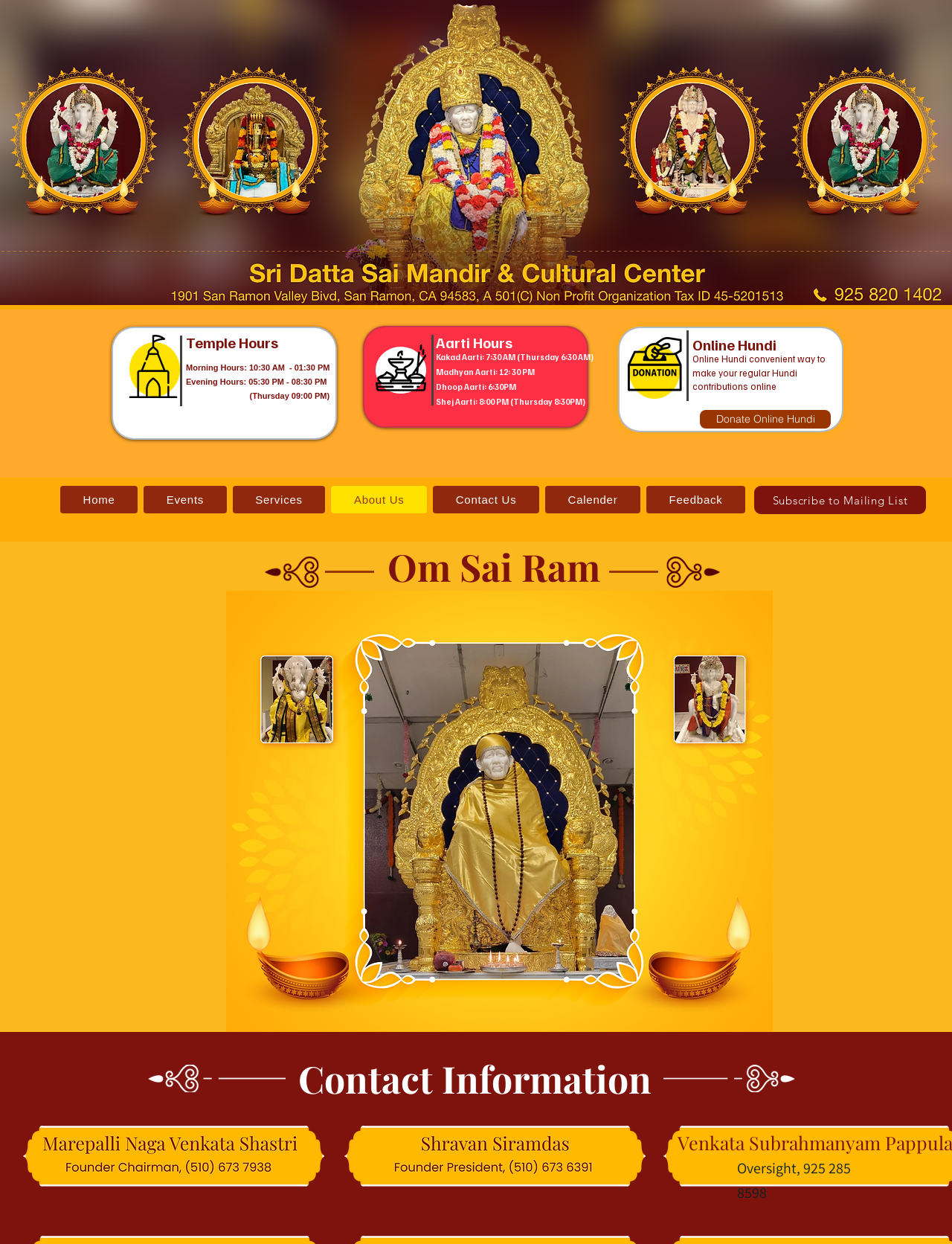How can I make online Hundi contributions?
Answer the question using a single word or phrase, according to the image.

Donate Online Hundi